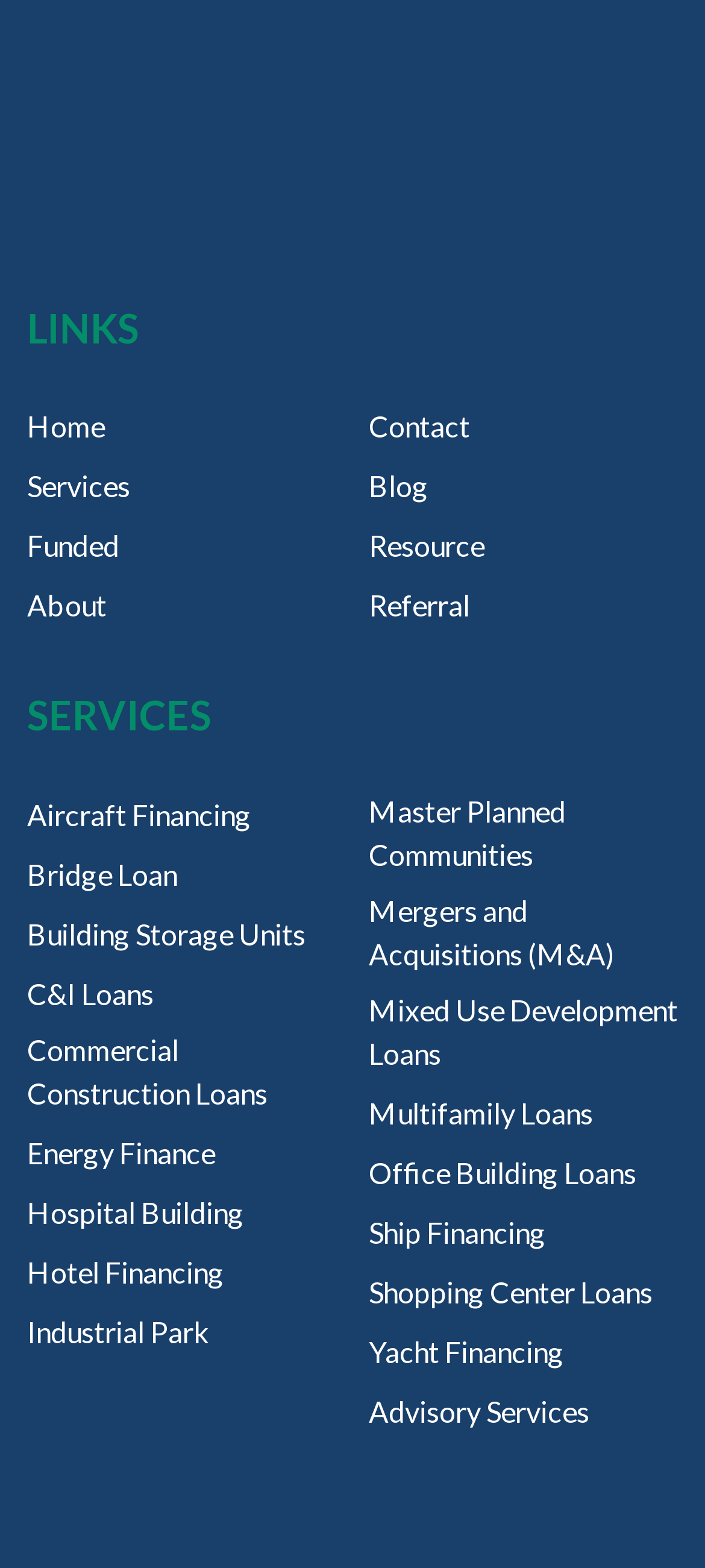Find the bounding box coordinates for the area you need to click to carry out the instruction: "Read the Blog". The coordinates should be four float numbers between 0 and 1, indicated as [left, top, right, bottom].

[0.523, 0.297, 0.608, 0.324]